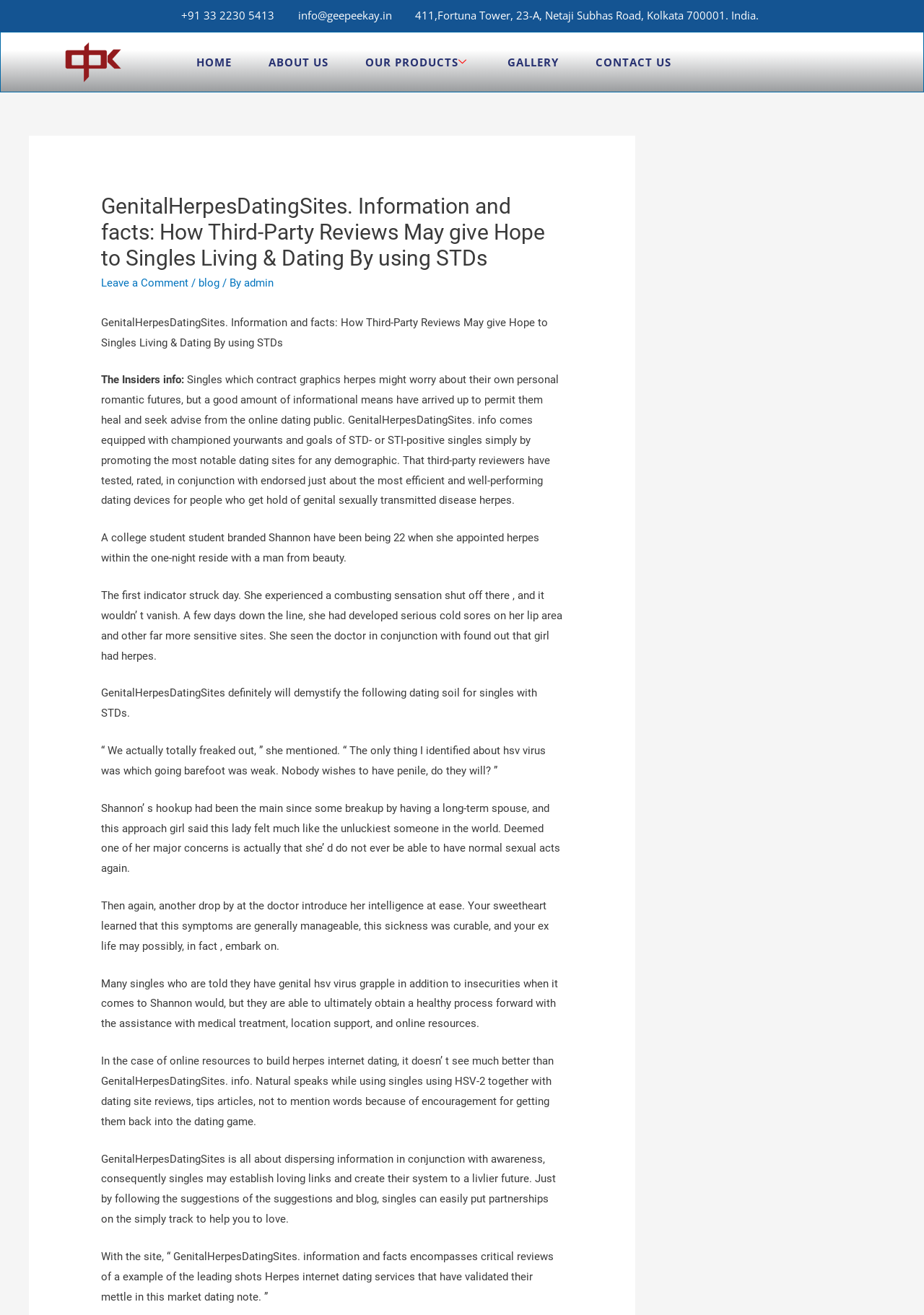Using the description: "Leave a Comment", identify the bounding box of the corresponding UI element in the screenshot.

[0.109, 0.21, 0.204, 0.22]